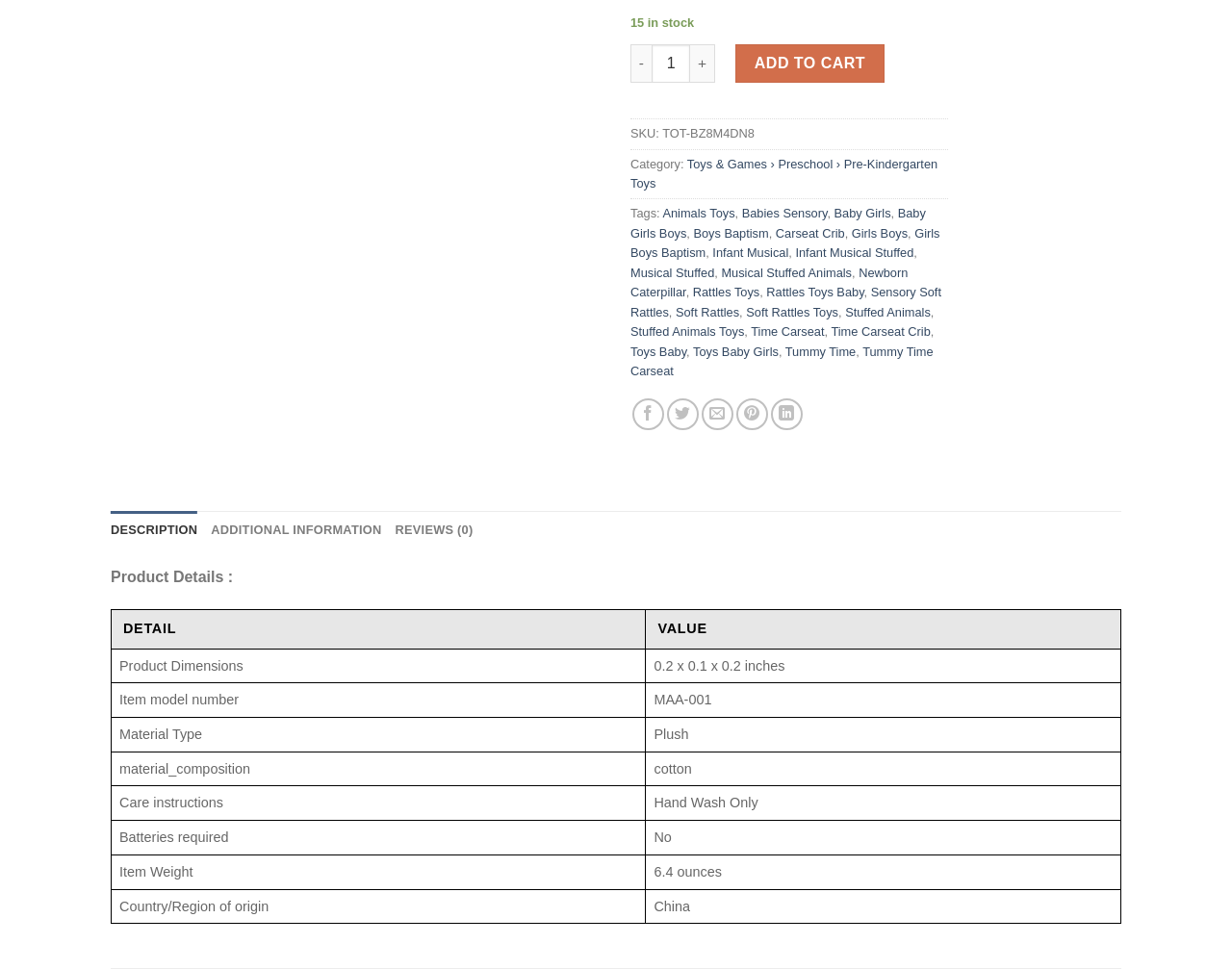What is the product category?
Please give a detailed and elaborate explanation in response to the question.

The product category is Toys & Games, which is mentioned in the 'Category:' section of the webpage as 'Toys & Games › Preschool › Pre-Kindergarten Toys'.